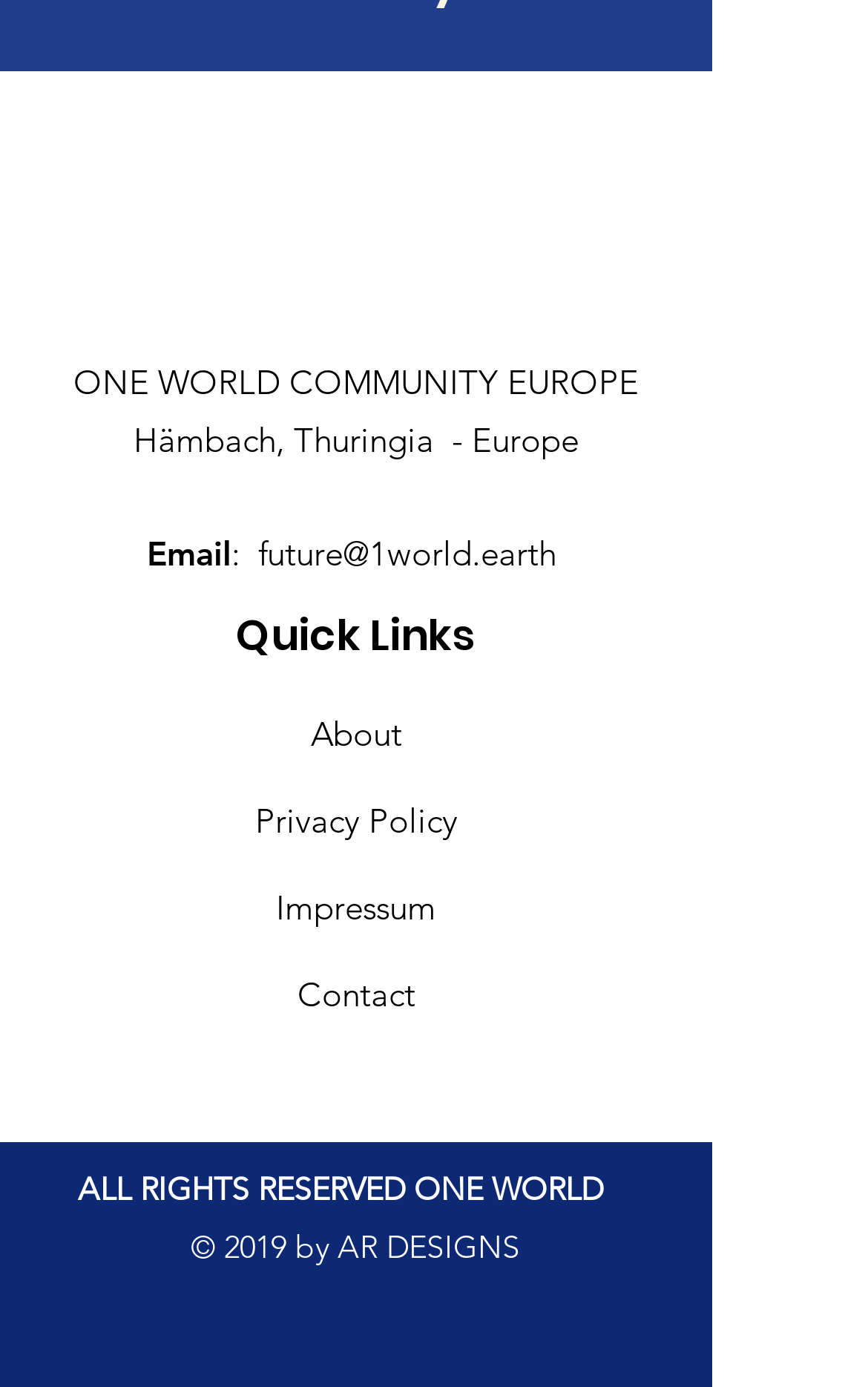What is the copyright year?
Using the information from the image, answer the question thoroughly.

The copyright year can be found in the link element with the text '© 2019 by AR DESIGNS' at the bottom of the webpage.